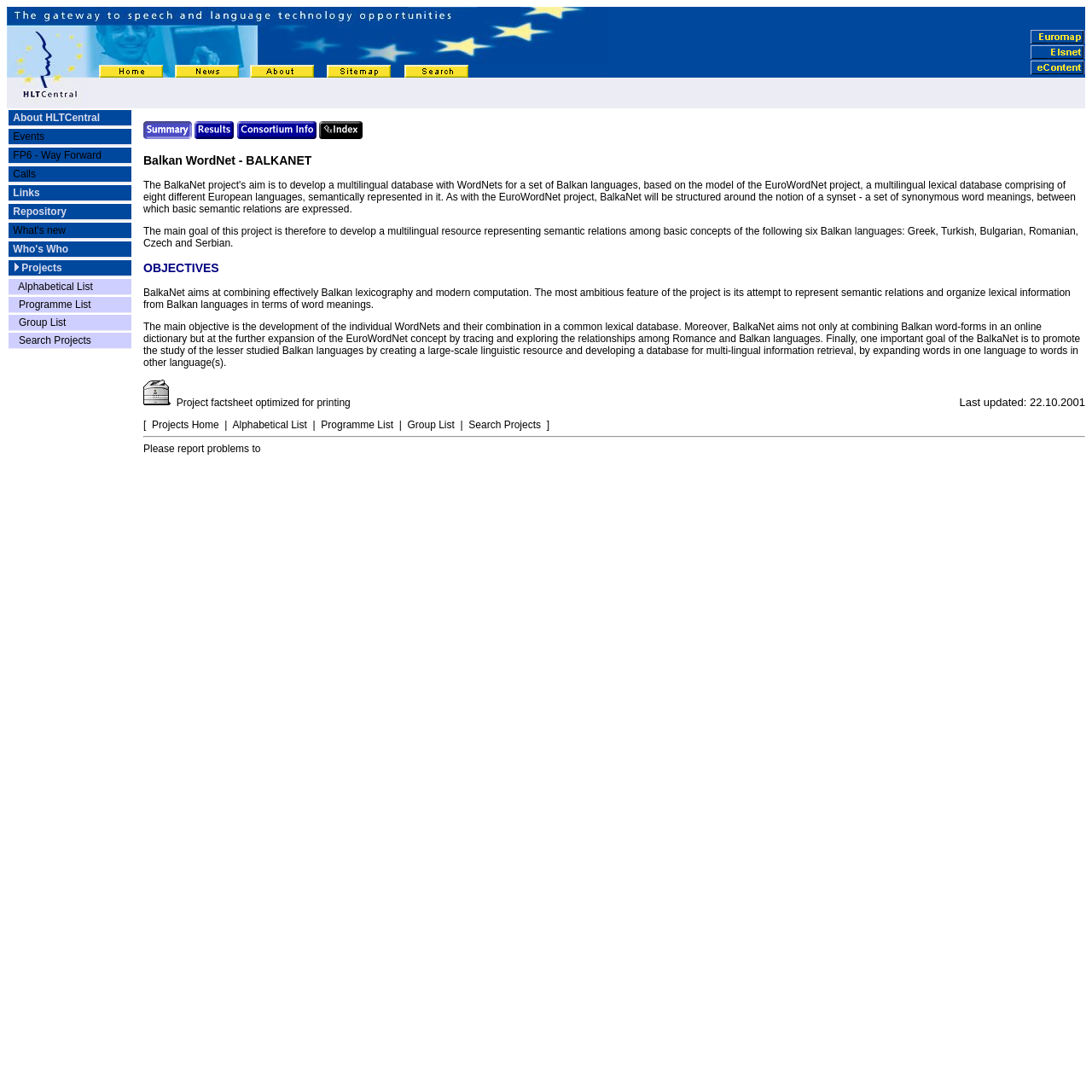Identify and provide the bounding box for the element described by: "alt="About HLT" name="c"".

[0.229, 0.062, 0.288, 0.073]